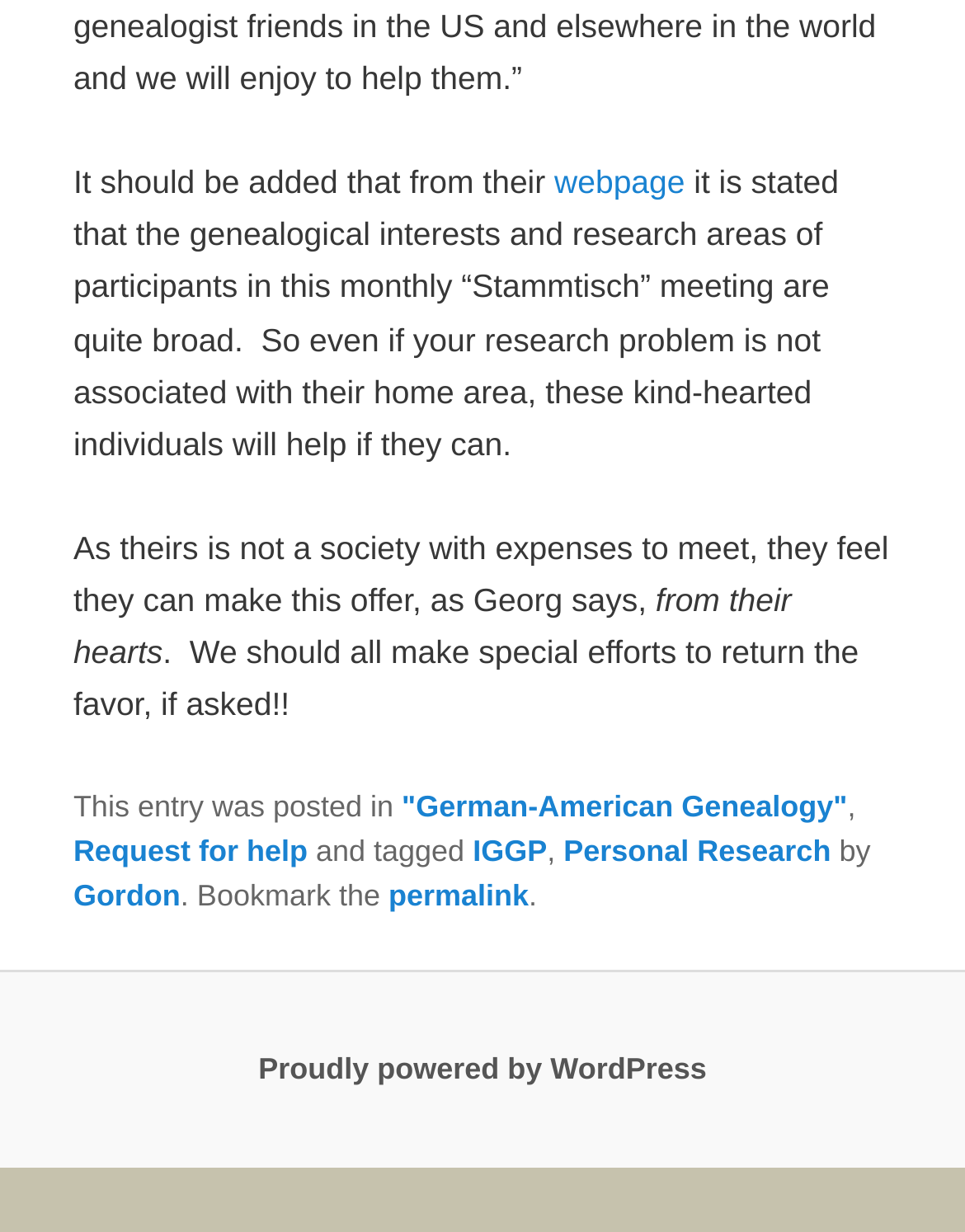From the given element description: "Request for help", find the bounding box for the UI element. Provide the coordinates as four float numbers between 0 and 1, in the order [left, top, right, bottom].

[0.076, 0.676, 0.319, 0.704]